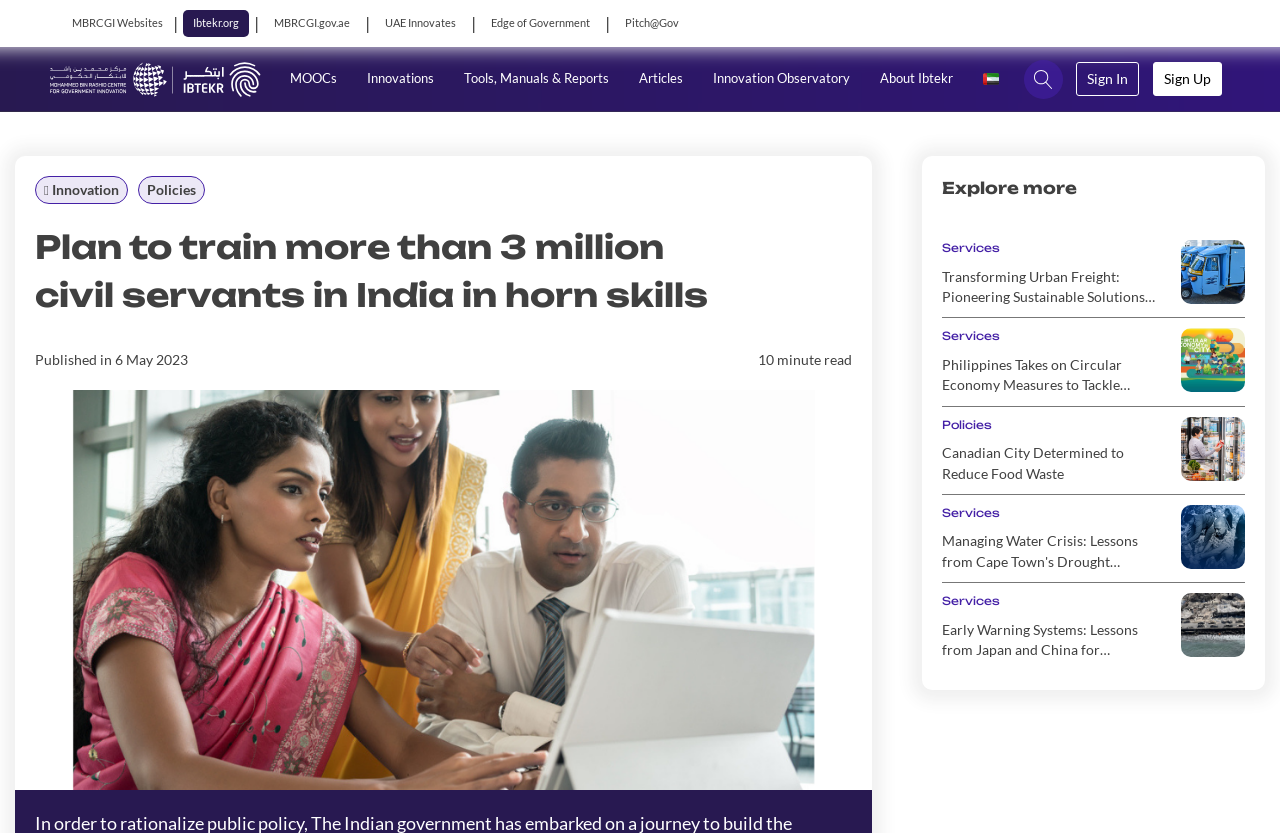What is the language option available on this website?
Based on the visual, give a brief answer using one word or a short phrase.

Arabic